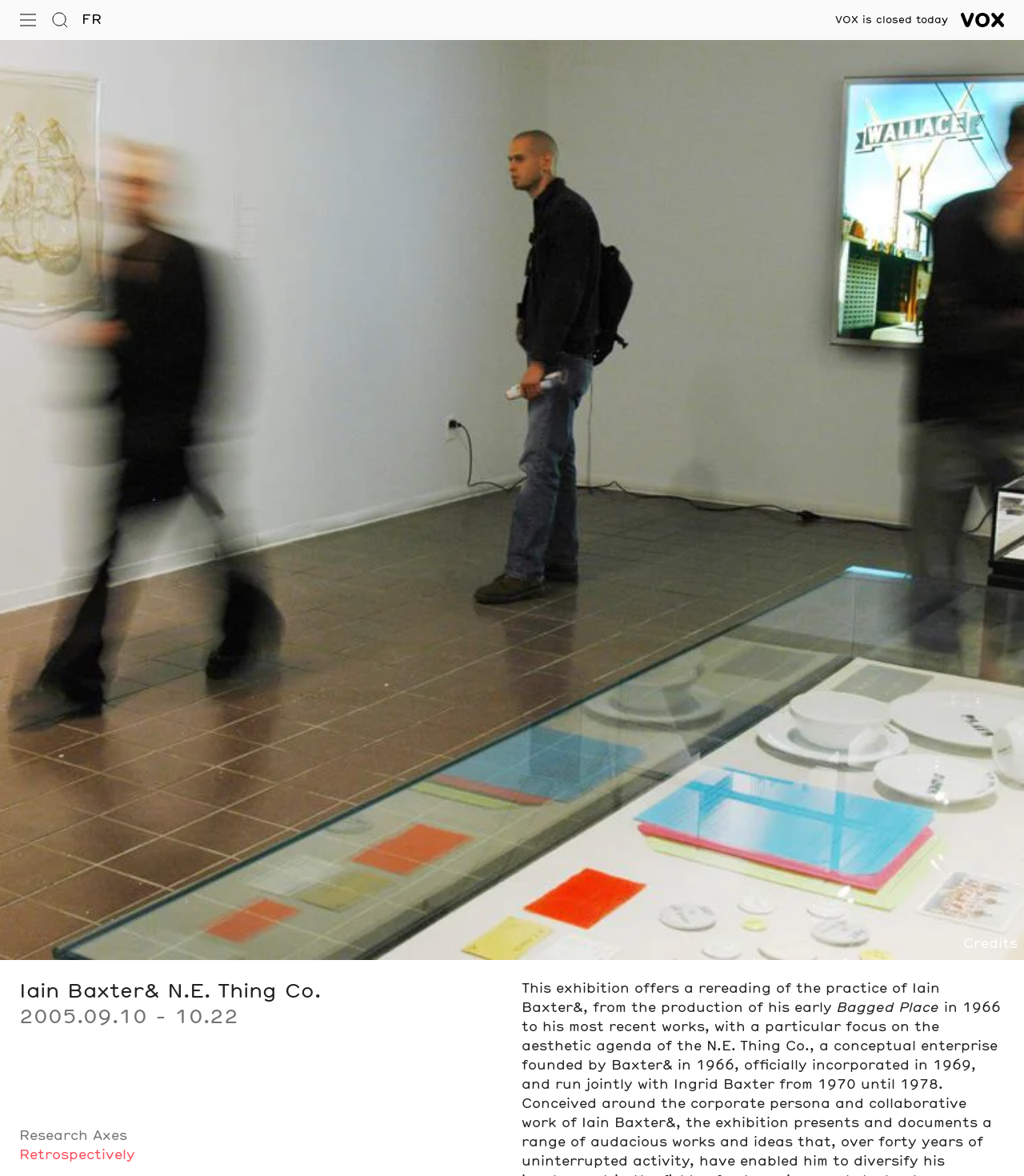Determine the bounding box coordinates of the clickable region to execute the instruction: "Open the menu". The coordinates should be four float numbers between 0 and 1, denoted as [left, top, right, bottom].

[0.013, 0.006, 0.041, 0.028]